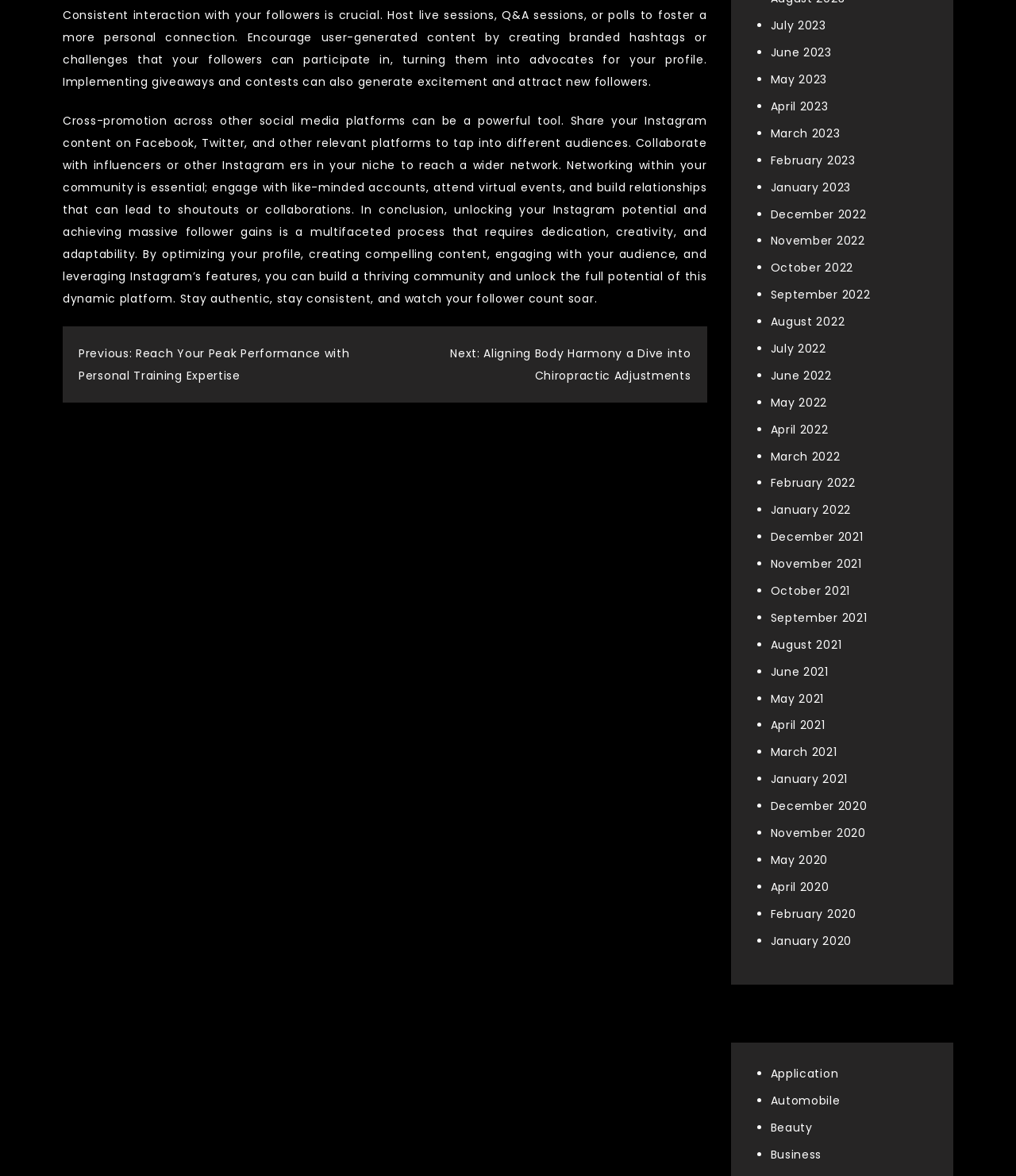Please find the bounding box coordinates for the clickable element needed to perform this instruction: "Click on 'Previous: Reach Your Peak Performance with Personal Training Expertise'".

[0.077, 0.293, 0.344, 0.326]